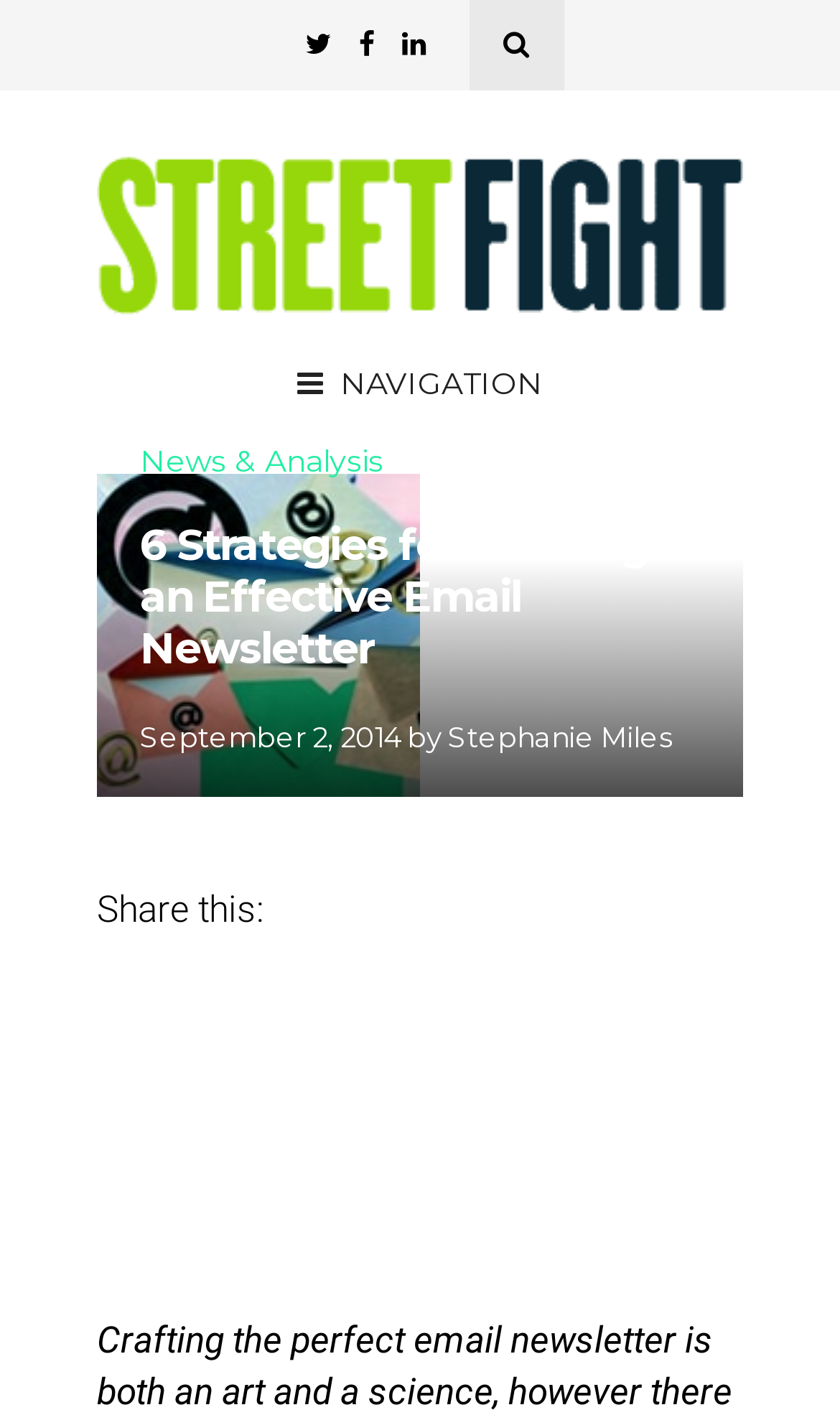How many social media sharing options are available?
Using the image, provide a concise answer in one word or a short phrase.

One